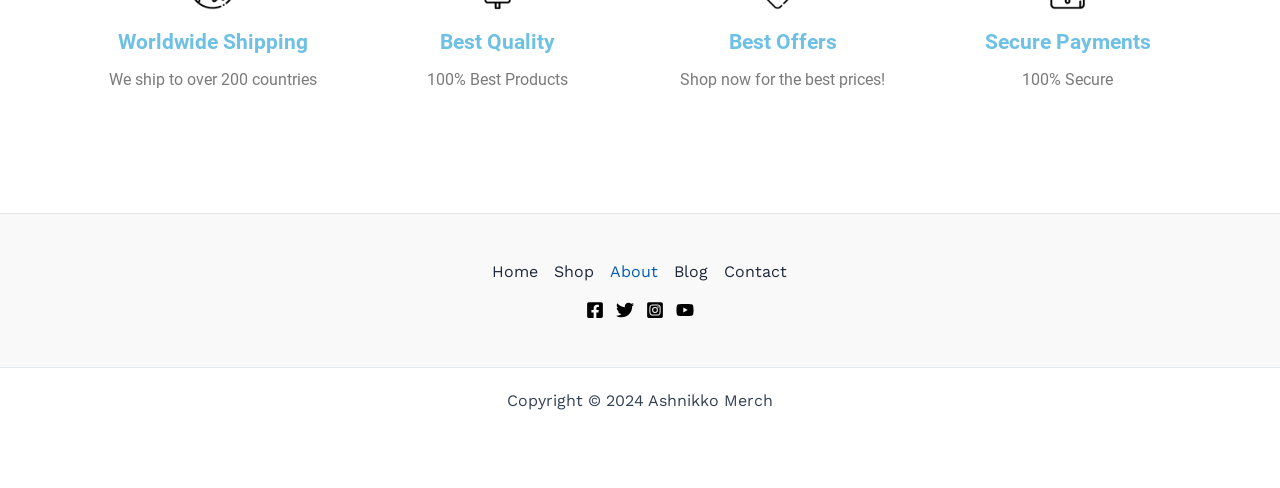Determine the bounding box coordinates of the clickable region to follow the instruction: "Visit Facebook".

[0.458, 0.616, 0.472, 0.653]